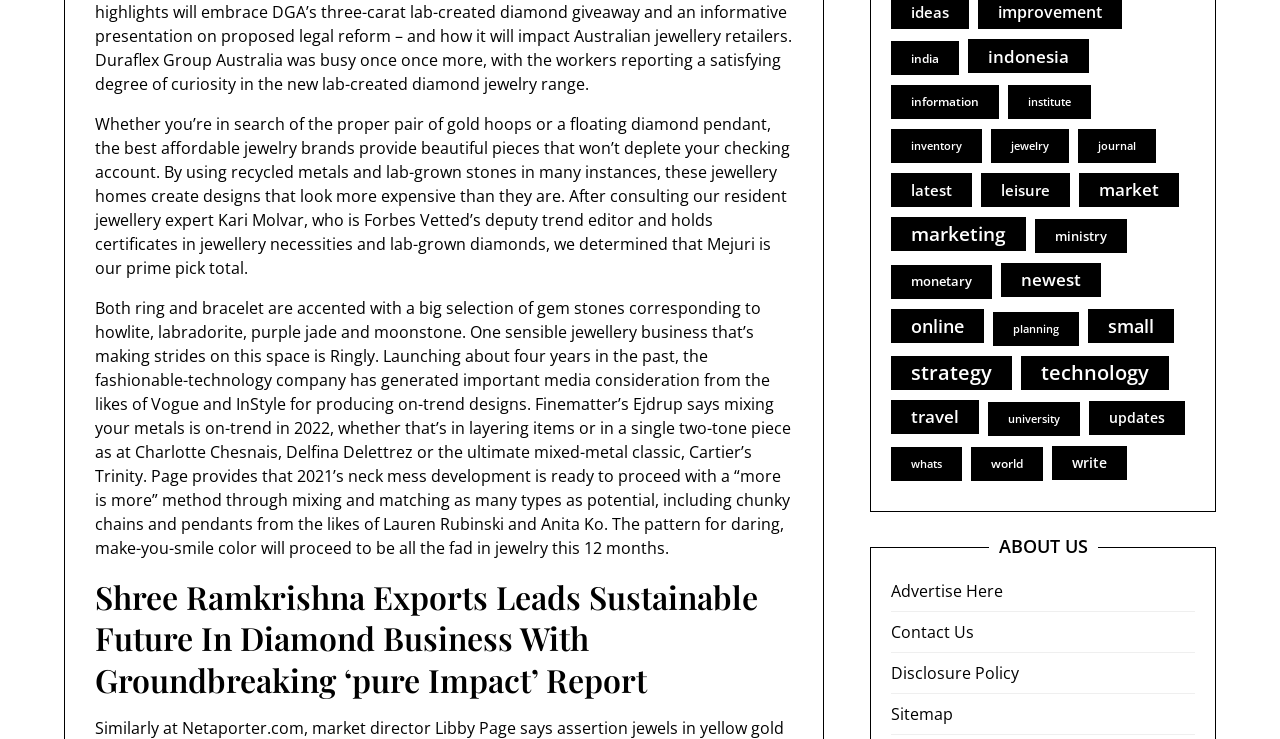How many links are there in the webpage?
Look at the screenshot and respond with one word or a short phrase.

27